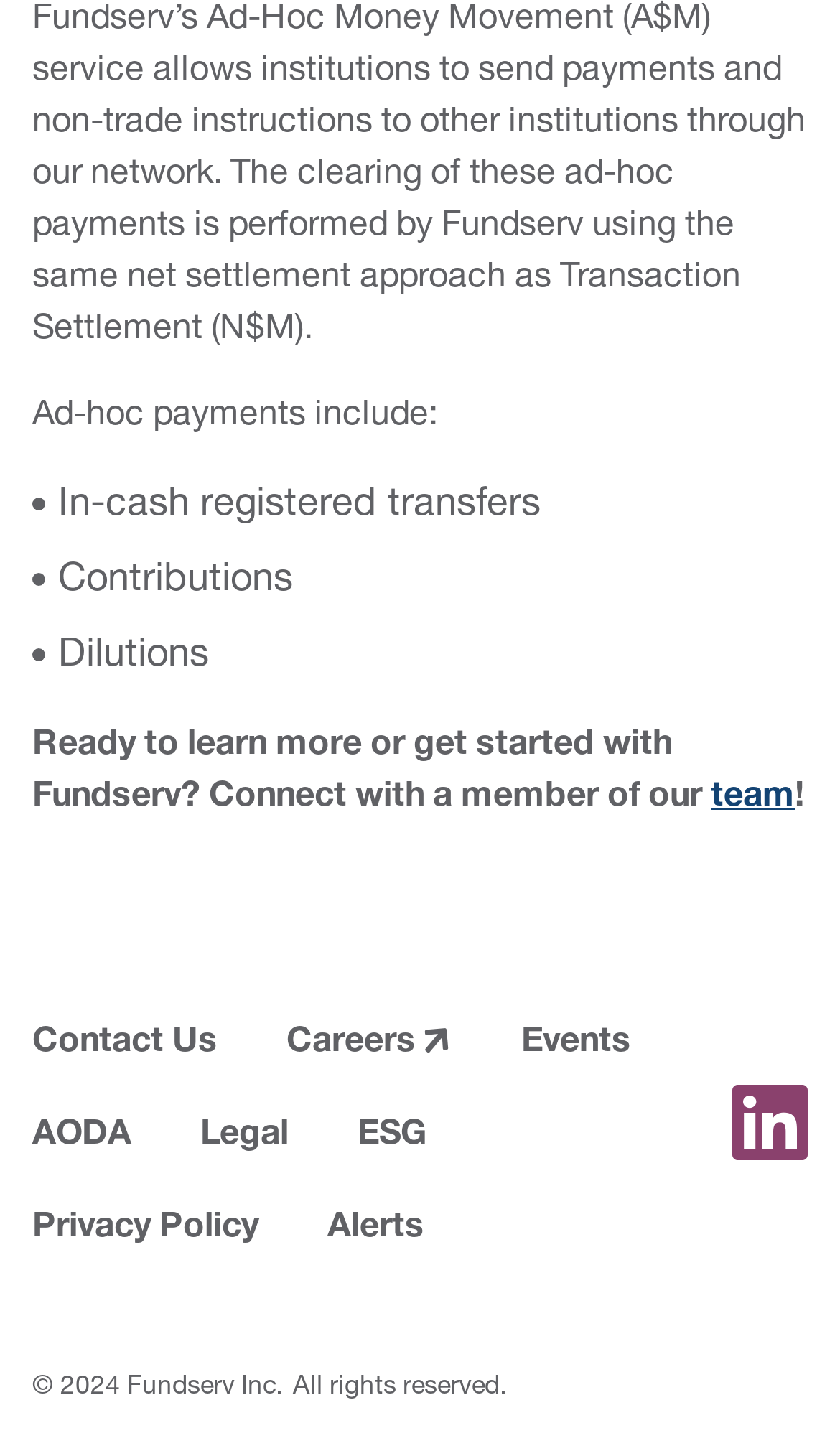What type of payments are mentioned on the webpage?
Offer a detailed and full explanation in response to the question.

The webpage mentions ad-hoc payments, which include in-cash registered transfers, contributions, and dilutions. This information is obtained from the static text elements at the top of the webpage.